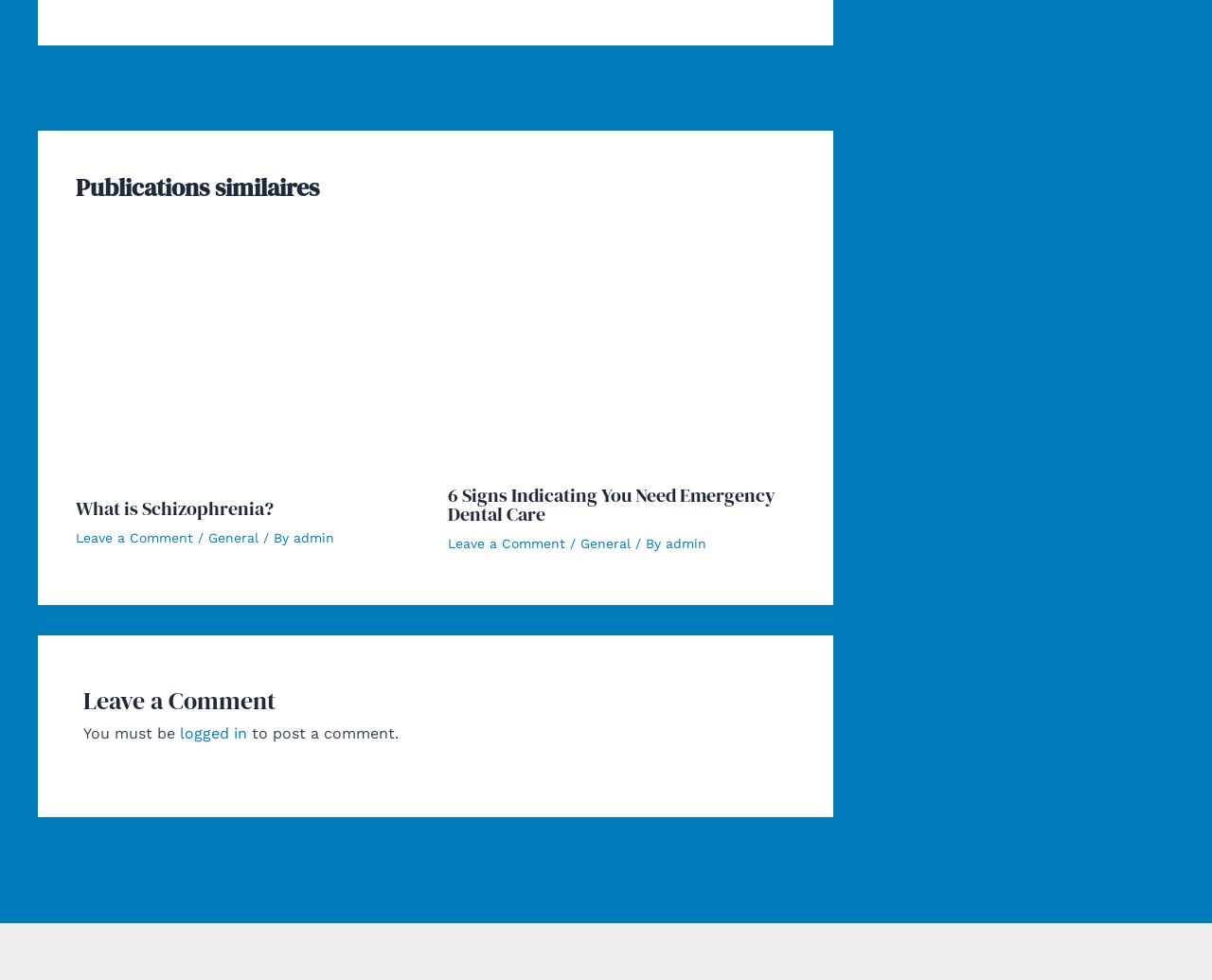What is the category of the second article?
Could you answer the question in a detailed manner, providing as much information as possible?

I found the category of the second article by looking at the link with the text 'General' which is located near the heading of the second article.